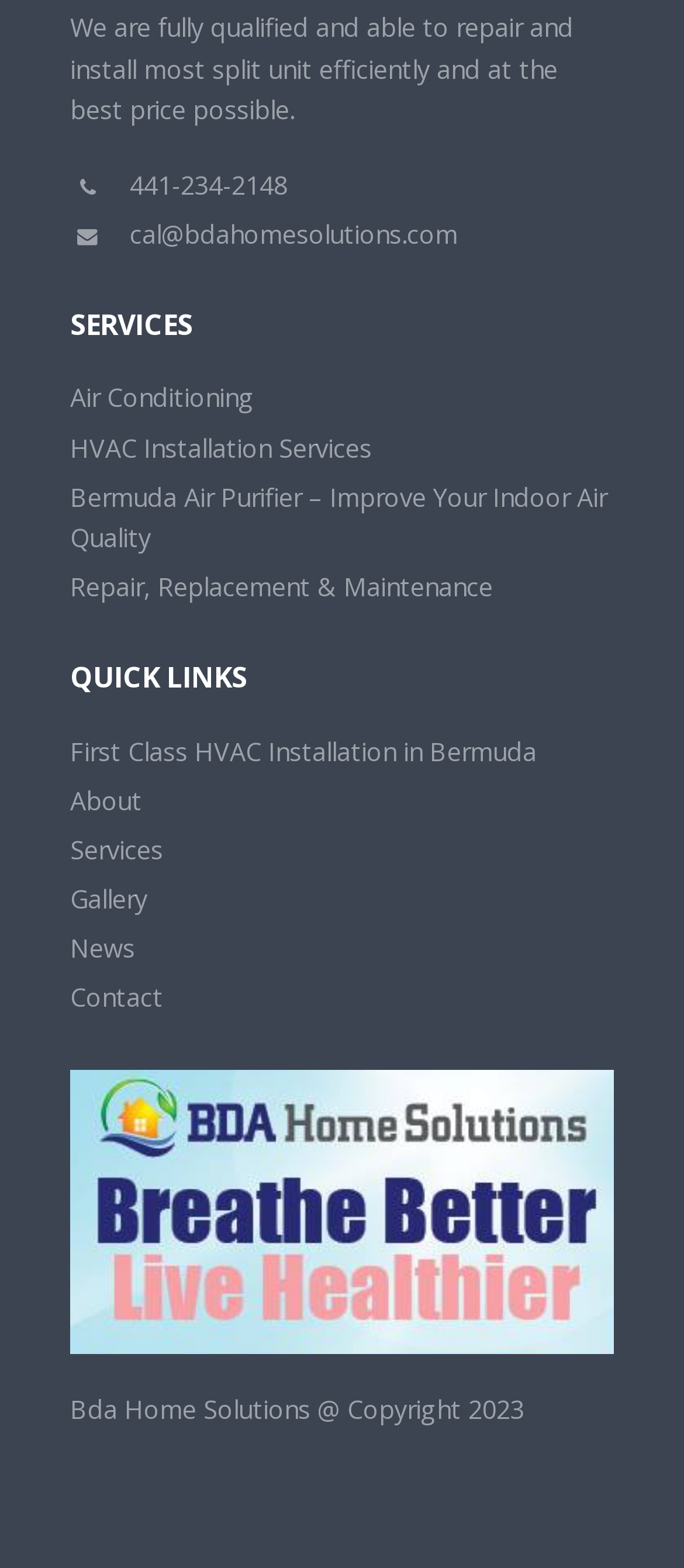Find the bounding box coordinates of the element you need to click on to perform this action: 'Contact the company'. The coordinates should be represented by four float values between 0 and 1, in the format [left, top, right, bottom].

[0.103, 0.625, 0.238, 0.646]